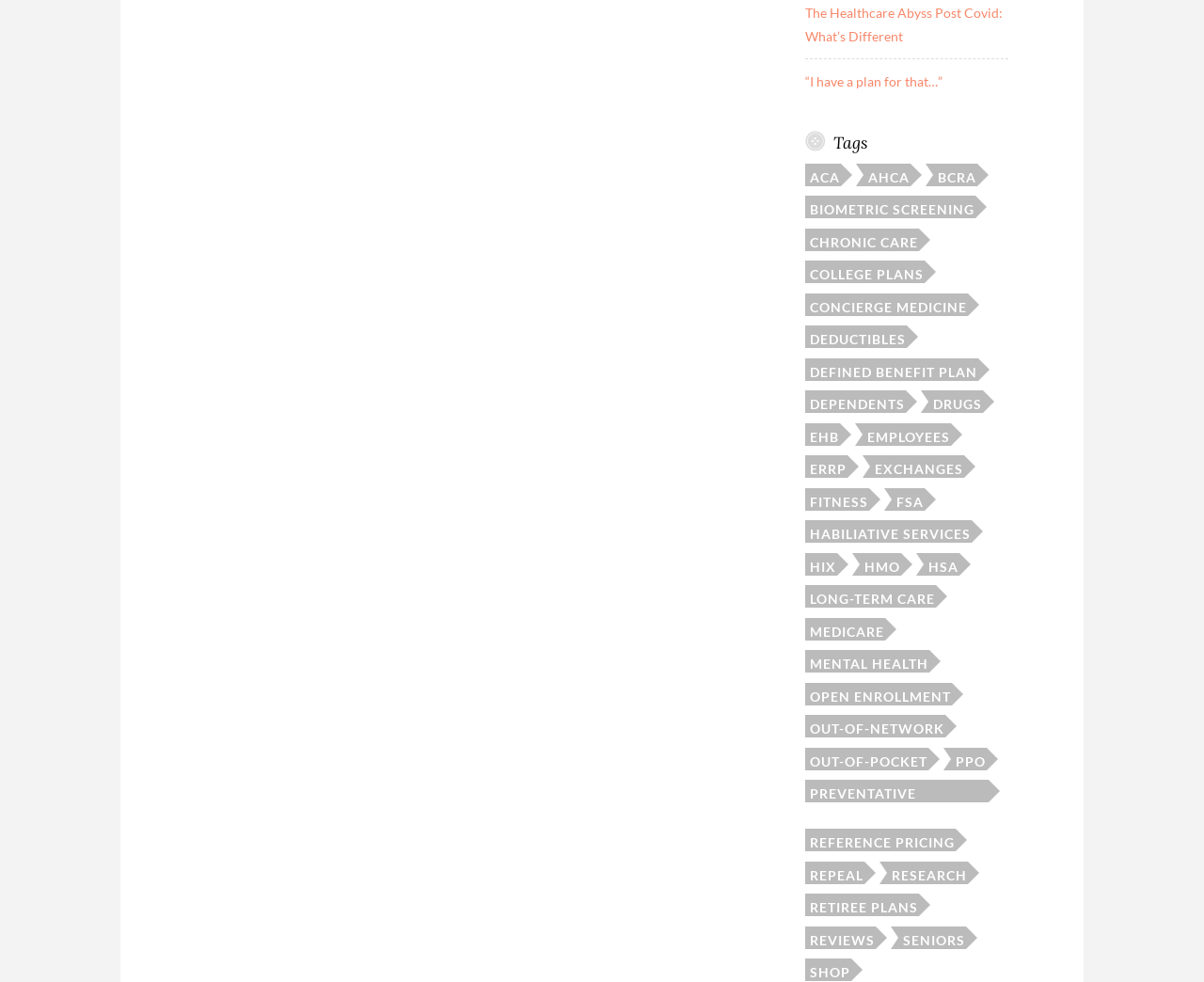Answer the question briefly using a single word or phrase: 
How many tags have only one item?

14